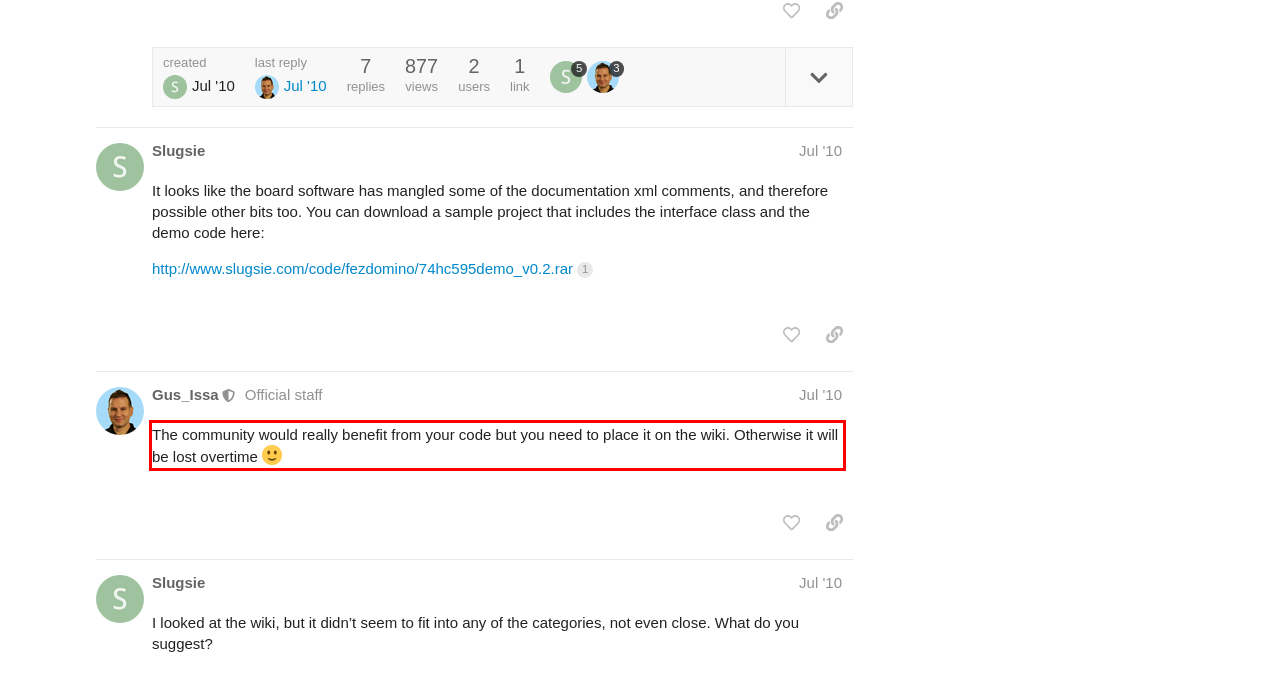Examine the screenshot of the webpage, locate the red bounding box, and generate the text contained within it.

The community would really benefit from your code but you need to place it on the wiki. Otherwise it will be lost overtime